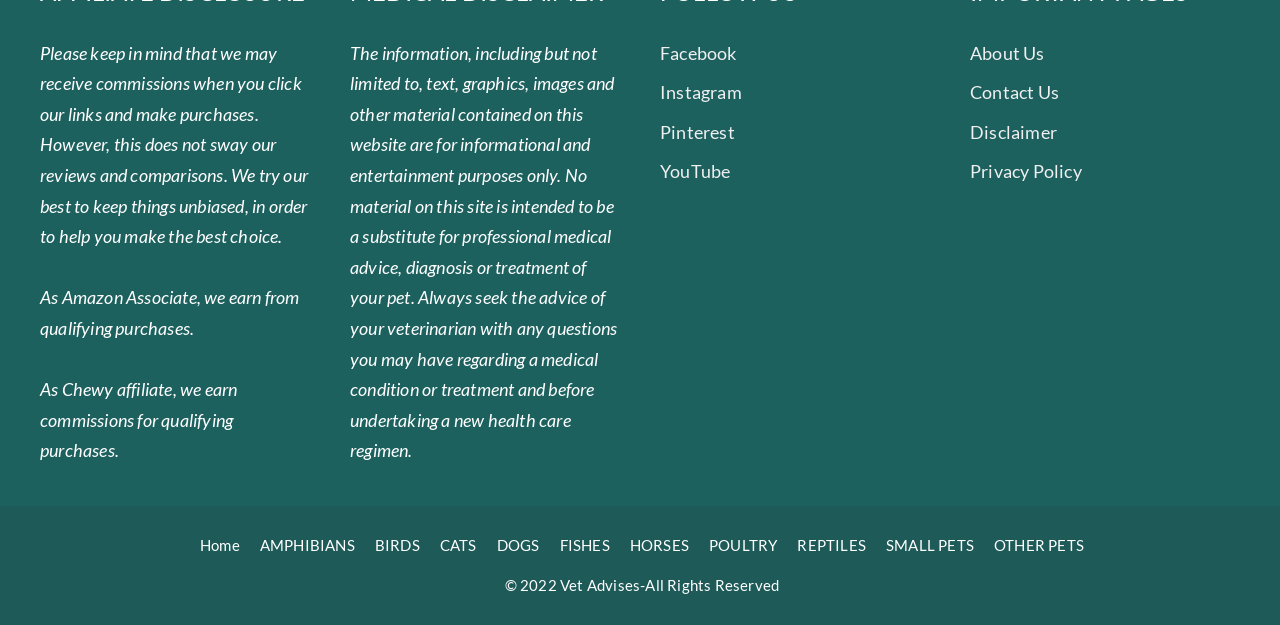Using the description "OTHER PETS", predict the bounding box of the relevant HTML element.

[0.777, 0.857, 0.847, 0.886]